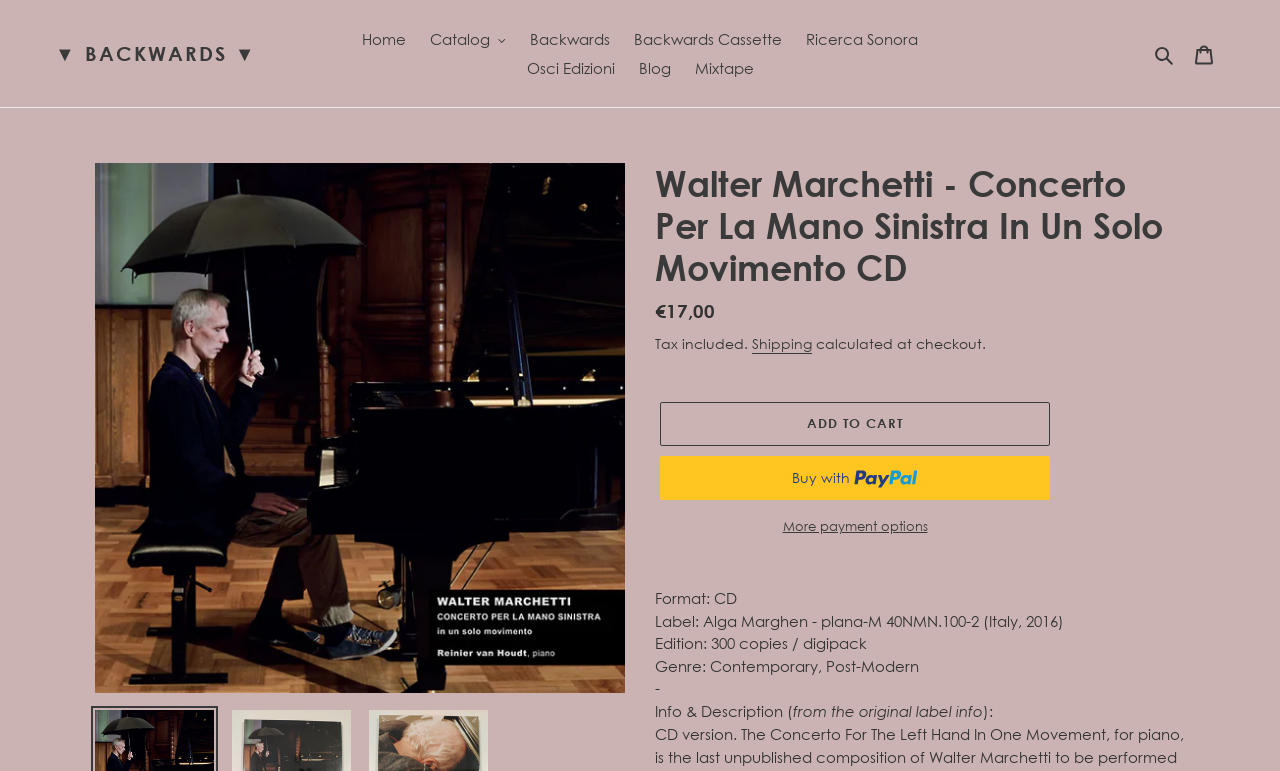Determine the bounding box coordinates for the UI element described. Format the coordinates as (top-left x, top-left y, bottom-right x, bottom-right y) and ensure all values are between 0 and 1. Element description: Buy now with PayPalBuy with

[0.516, 0.591, 0.82, 0.648]